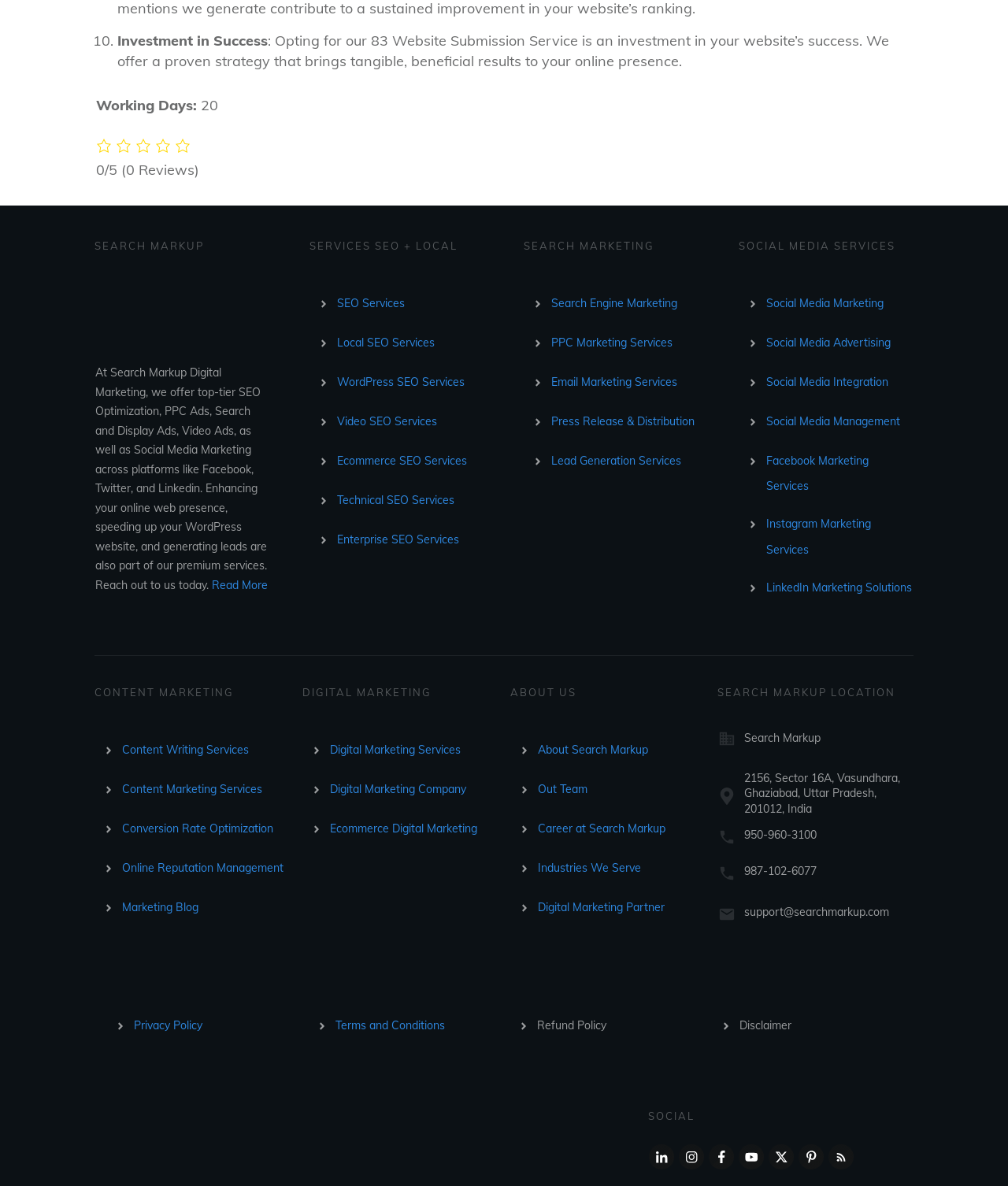Look at the image and give a detailed response to the following question: How many social media platforms are mentioned?

The webpage mentions three social media platforms, including Facebook, Twitter, and LinkedIn, which are located in the section 'Social Media Services' at the bottom of the webpage.